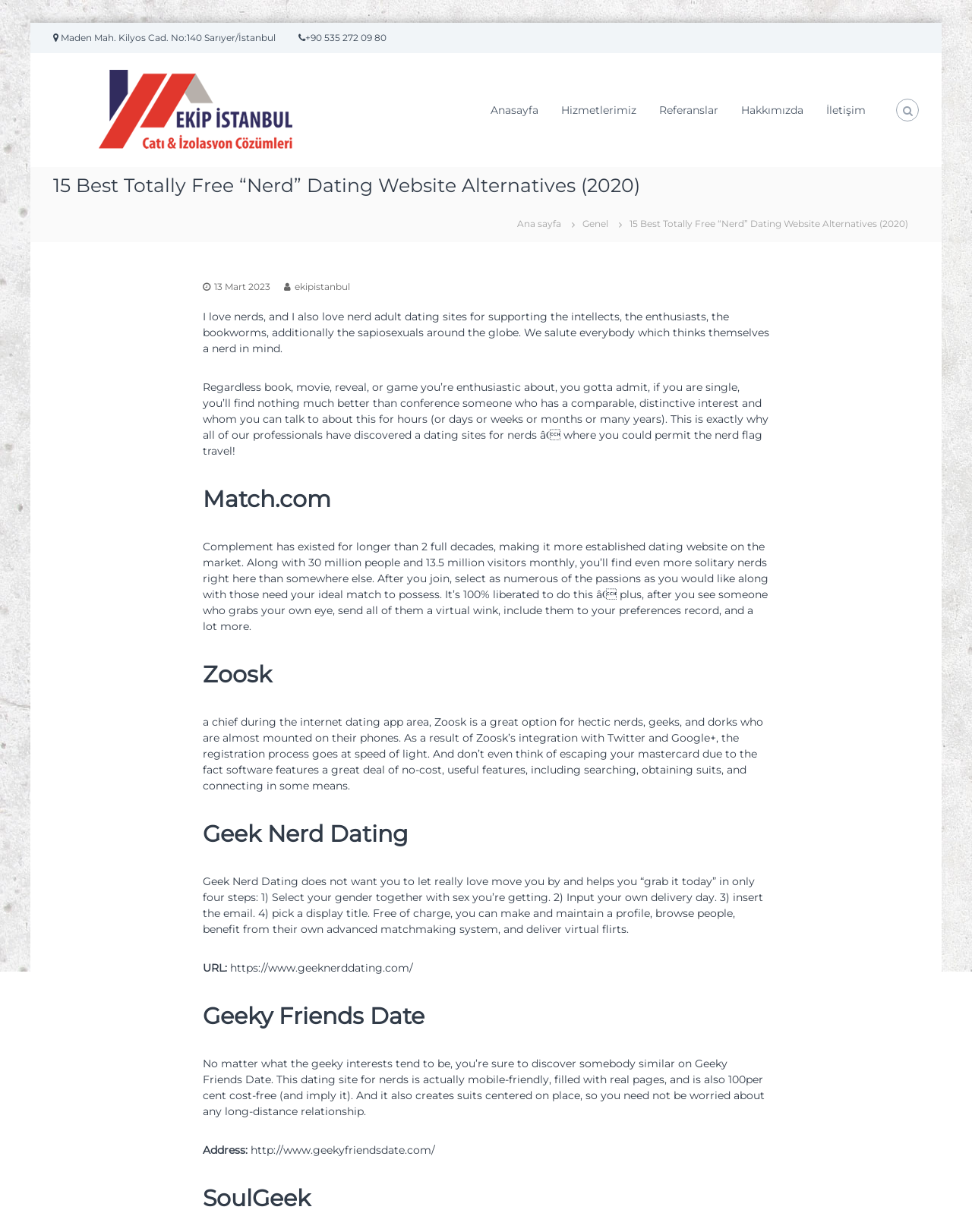Provide the bounding box coordinates for the UI element described in this sentence: "Ana sayfa". The coordinates should be four float values between 0 and 1, i.e., [left, top, right, bottom].

[0.521, 0.175, 0.588, 0.186]